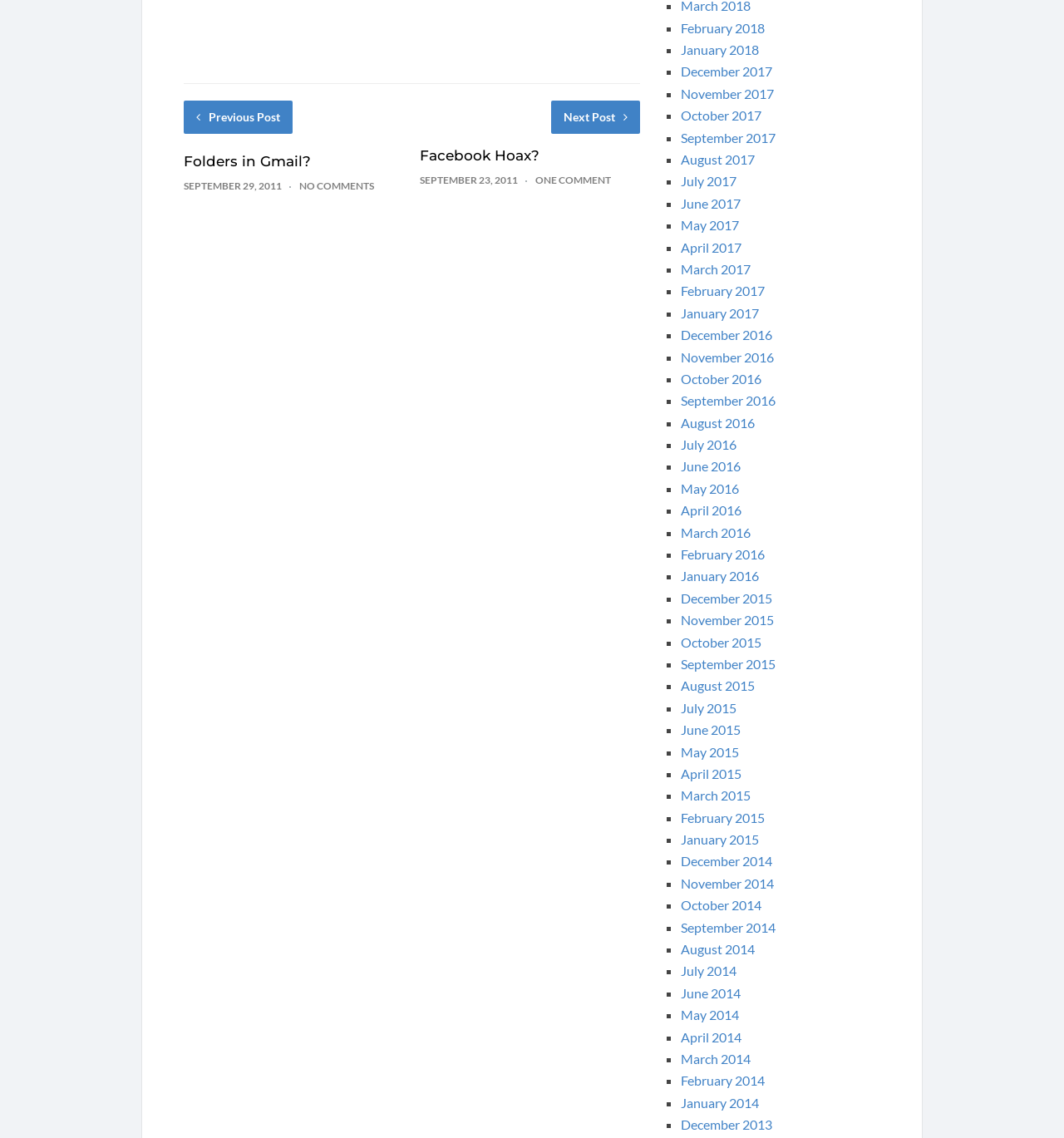Please identify the coordinates of the bounding box that should be clicked to fulfill this instruction: "Click on the 'PROJECTS' link".

None